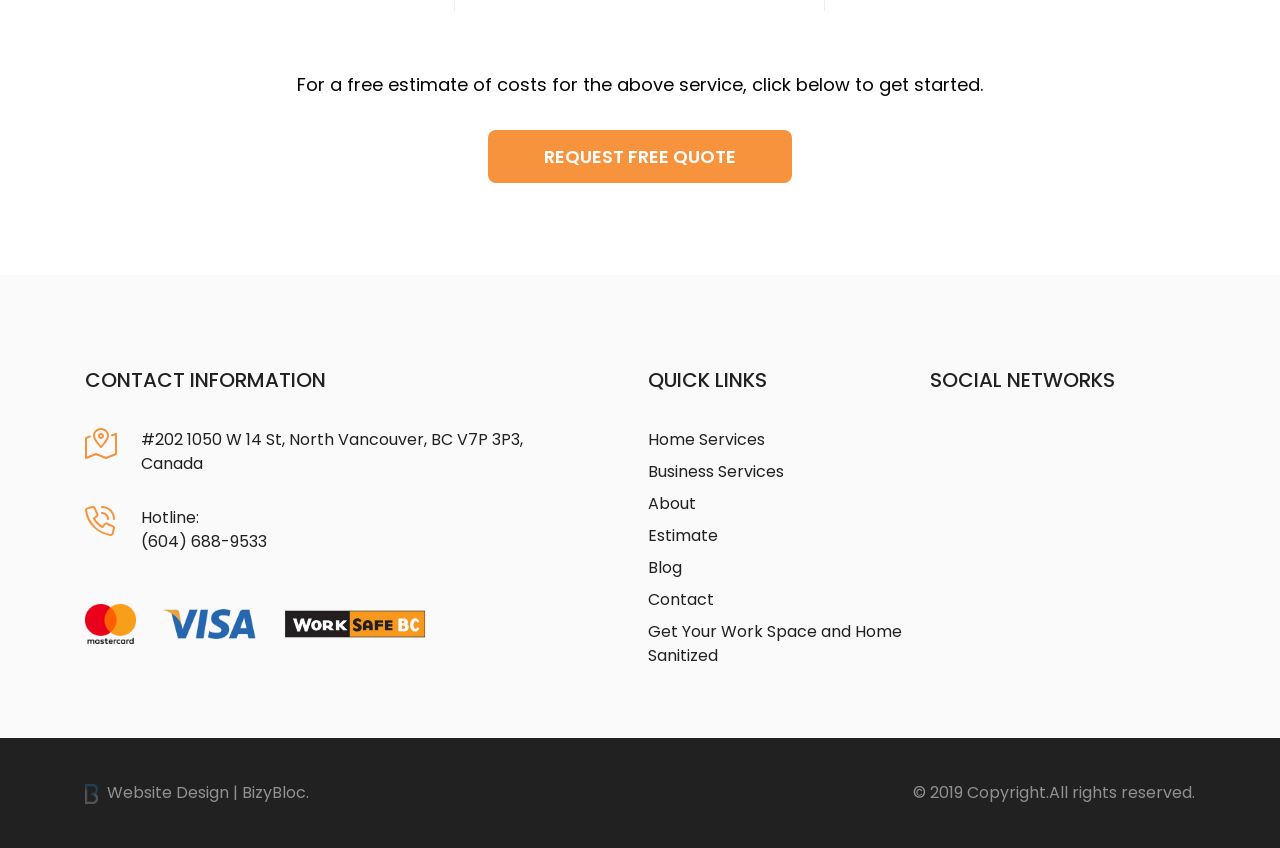What is the hotline number?
Please provide an in-depth and detailed response to the question.

I found the hotline number by looking at the 'CONTACT INFORMATION' section, where I saw an image of a phone number icon, followed by the static text 'Hotline:', and then the hotline number '(604) 688-9533'.